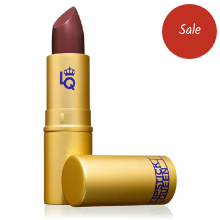Identify and describe all the elements present in the image.

Introducing the Lipstick Queen SAINT-Saint Wine, a luxurious lipstick presented in a striking gold tube. The semi-matte formula offers a rich, wine-inspired hue perfect for creating a bold statement. This product is currently featured in a sale, allowing you to own this beauty for just $12.00, down from its regular price of $24.00. The lipstick is elegantly designed and is sure to be a favorite addition to your makeup collection. Don’t miss this opportunity to elevate your lip look with this stunning shade!